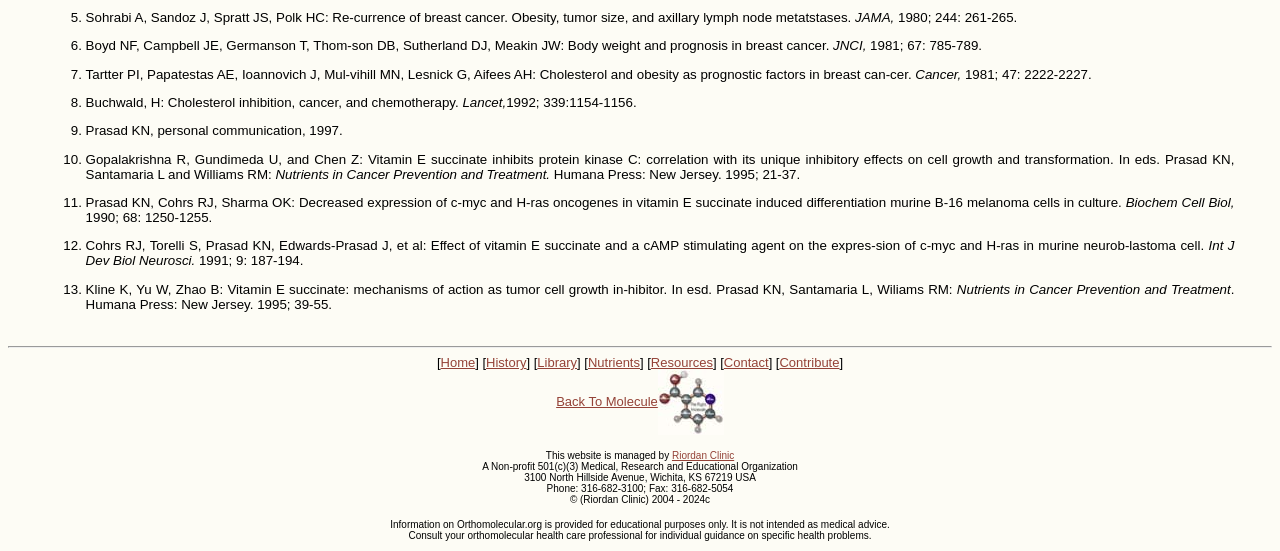Kindly determine the bounding box coordinates of the area that needs to be clicked to fulfill this instruction: "Visit the Library".

[0.42, 0.644, 0.451, 0.671]